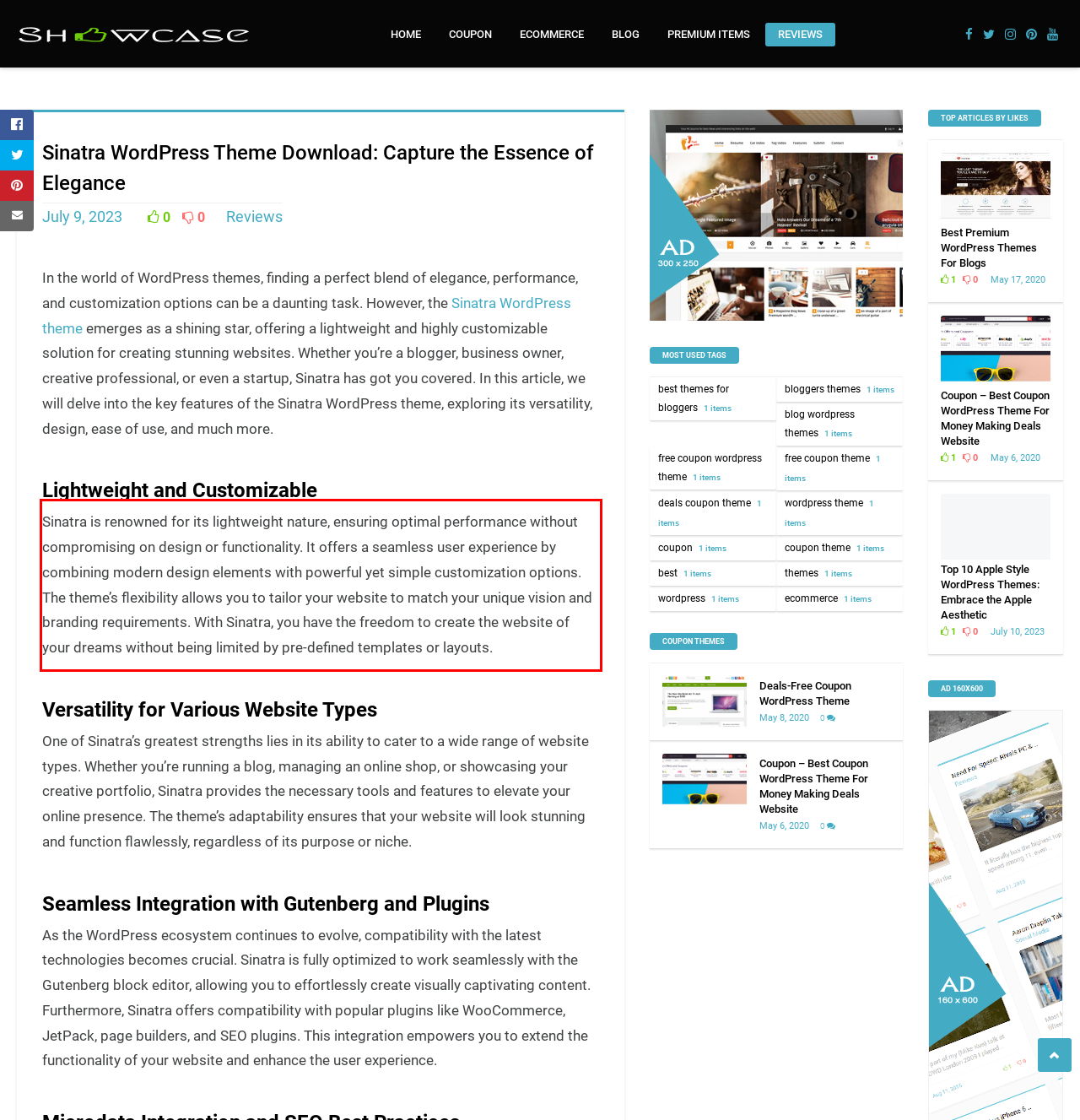You have a screenshot of a webpage where a UI element is enclosed in a red rectangle. Perform OCR to capture the text inside this red rectangle.

Sinatra is renowned for its lightweight nature, ensuring optimal performance without compromising on design or functionality. It offers a seamless user experience by combining modern design elements with powerful yet simple customization options. The theme’s flexibility allows you to tailor your website to match your unique vision and branding requirements. With Sinatra, you have the freedom to create the website of your dreams without being limited by pre-defined templates or layouts.